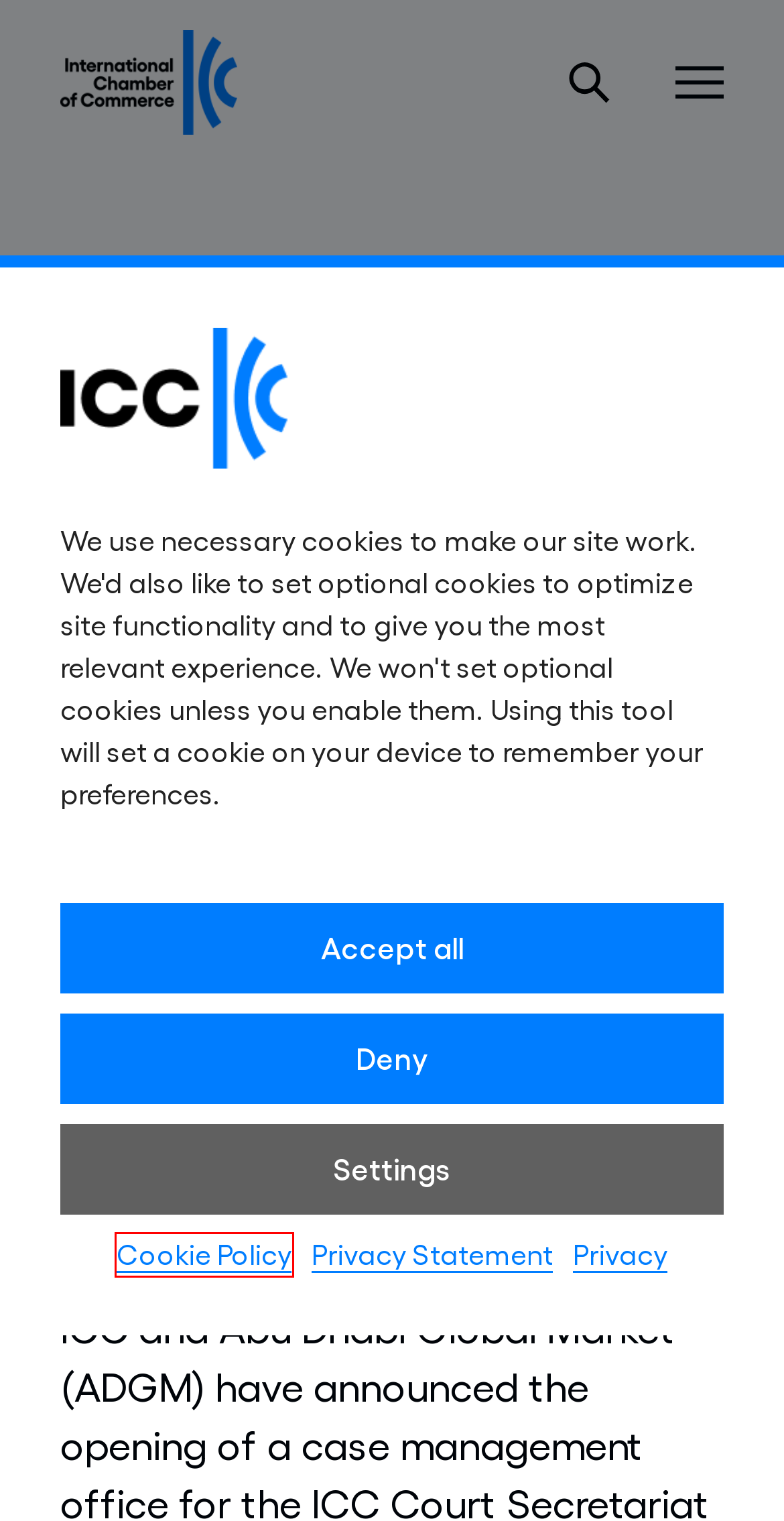Look at the given screenshot of a webpage with a red rectangle bounding box around a UI element. Pick the description that best matches the new webpage after clicking the element highlighted. The descriptions are:
A. Privacy - ICC - International Chamber of Commerce
B. World chambers - ICC - International Chamber of Commerce
C. About ICC - ICC - International Chamber of Commerce
D. Privacy Statement (EU) - ICC - International Chamber of Commerce
E. Global insights - ICC - International Chamber of Commerce
F. Cookie Policy (EU) - ICC - International Chamber of Commerce
G. ICC Constitution - ICC - International Chamber of Commerce
H. ICC | International Chamber of Commerce

F